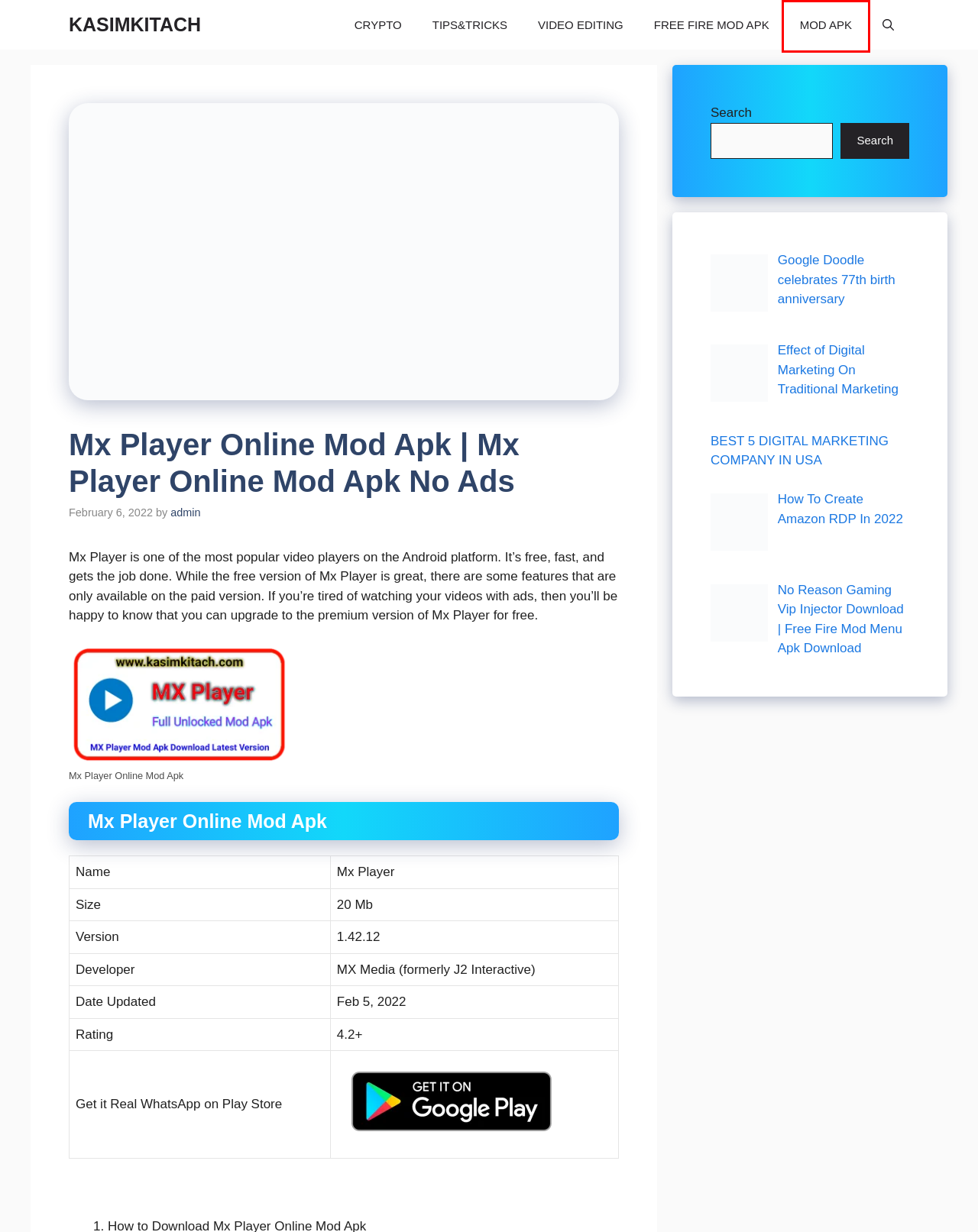With the provided webpage screenshot containing a red bounding box around a UI element, determine which description best matches the new webpage that appears after clicking the selected element. The choices are:
A. Video Editing – KASIMKITACH
B. KASIMKITACH – TECH OR CRYPTO
C. Crypto – KASIMKITACH
D. admin – KASIMKITACH
E. Free Fire Mod Apk – KASIMKITACH
F. Tips&trick – KASIMKITACH
G. Effect of Digital Marketing On Traditional Marketing – KASIMKITACH
H. Mod Apk – KASIMKITACH

H